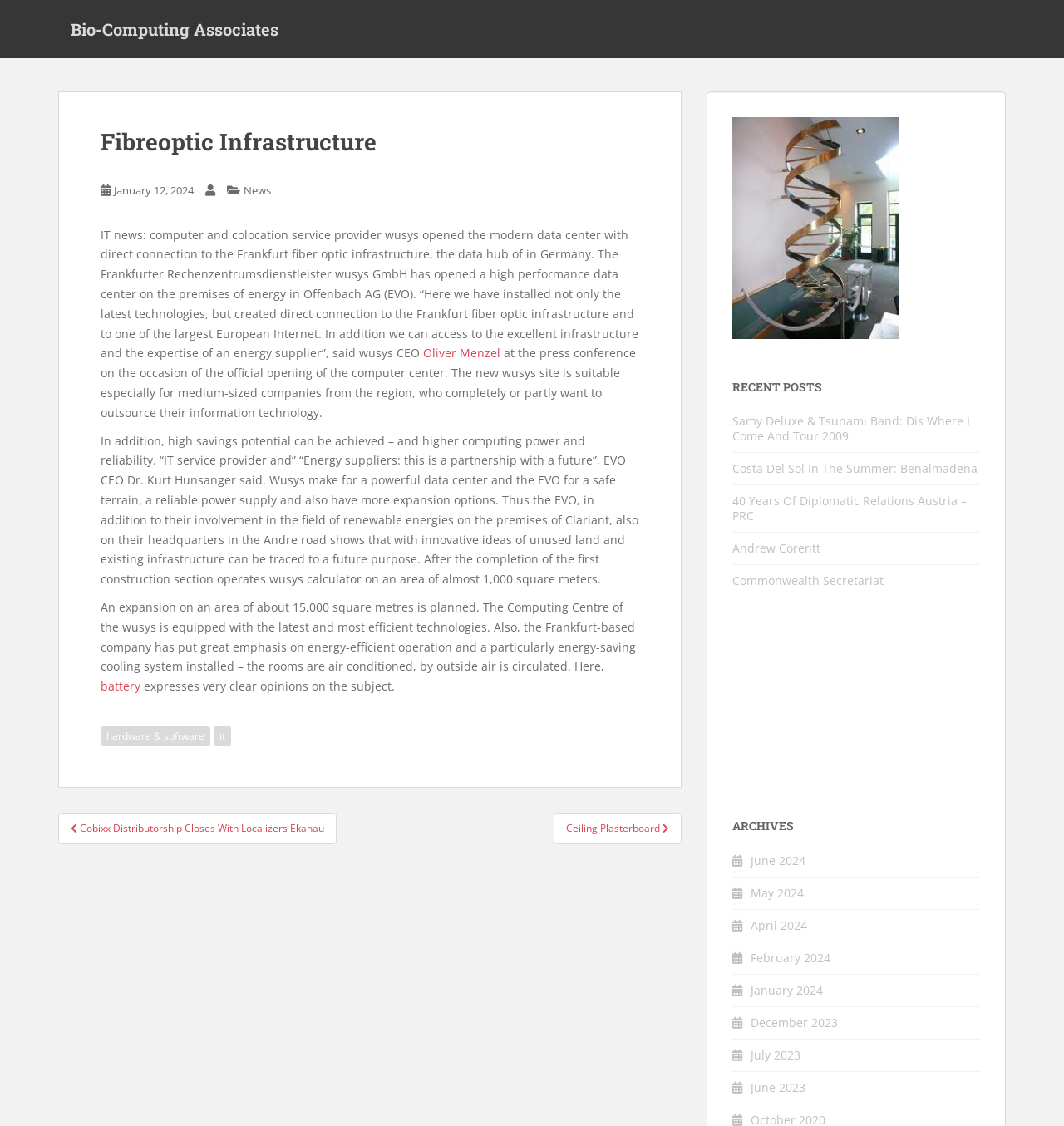What is the location of the data center opened by wusys?
Using the image, respond with a single word or phrase.

Offenbach